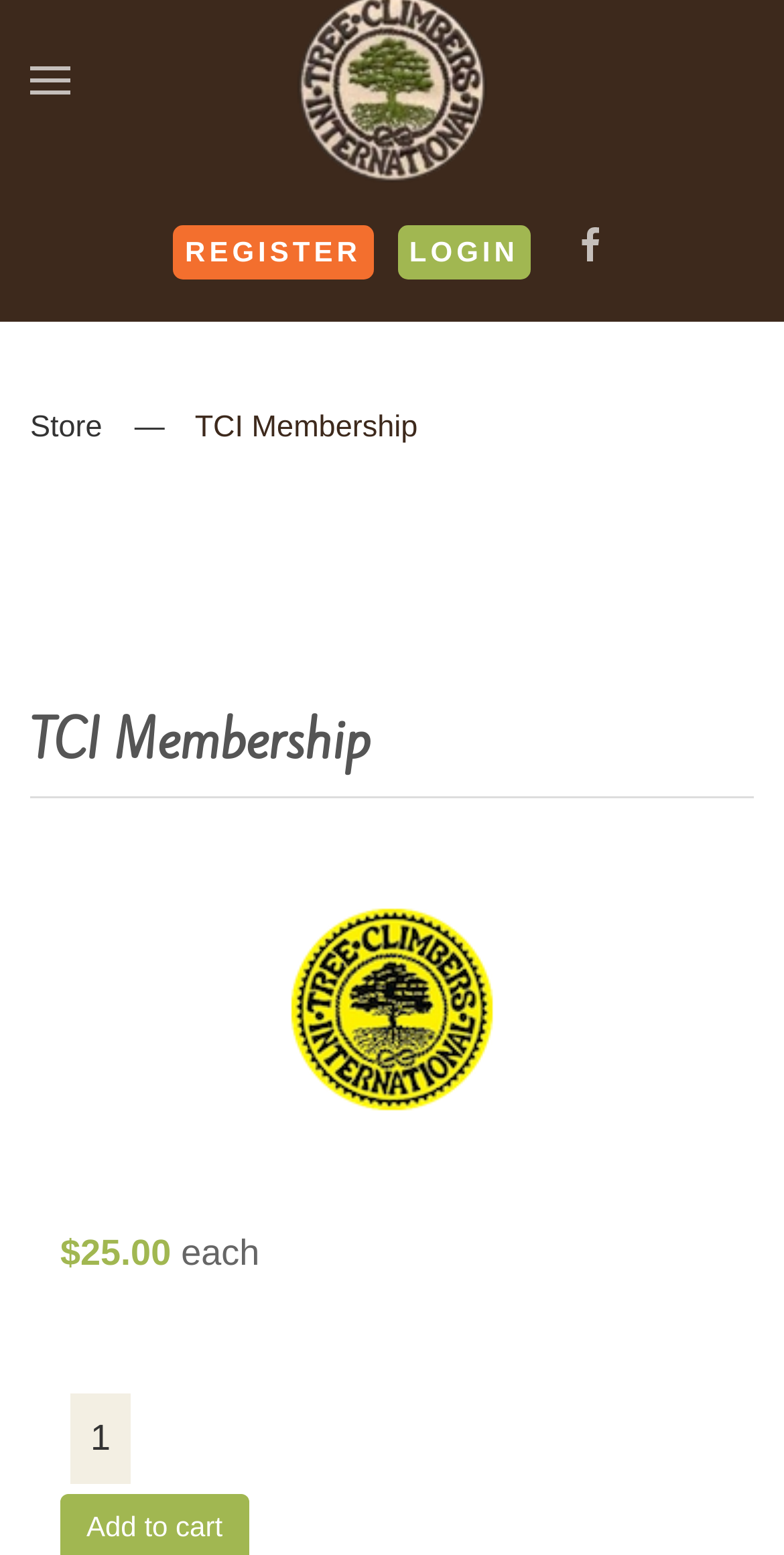How many images are there in the top navigation menu?
Examine the webpage screenshot and provide an in-depth answer to the question.

I counted the number of image elements in the top navigation menu by looking at the elements with y-coordinates between 0.144 and 0.179. I found two image elements: one associated with the 'Open Menu' link and another associated with the empty link. Therefore, there are two images in the top navigation menu.